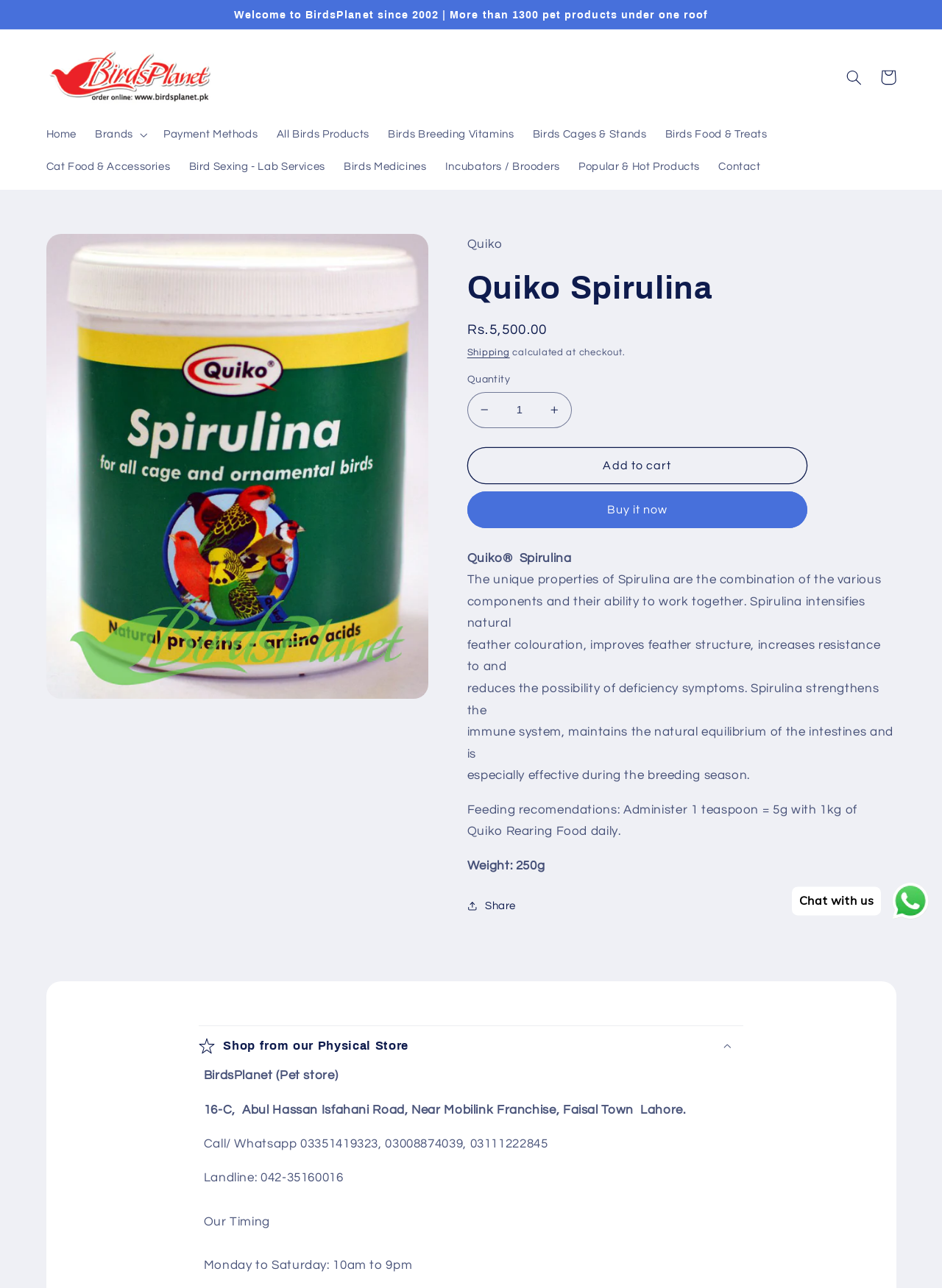Bounding box coordinates are specified in the format (top-left x, top-left y, bottom-right x, bottom-right y). All values are floating point numbers bounded between 0 and 1. Please provide the bounding box coordinate of the region this sentence describes: parent_node: Home

[0.043, 0.034, 0.235, 0.086]